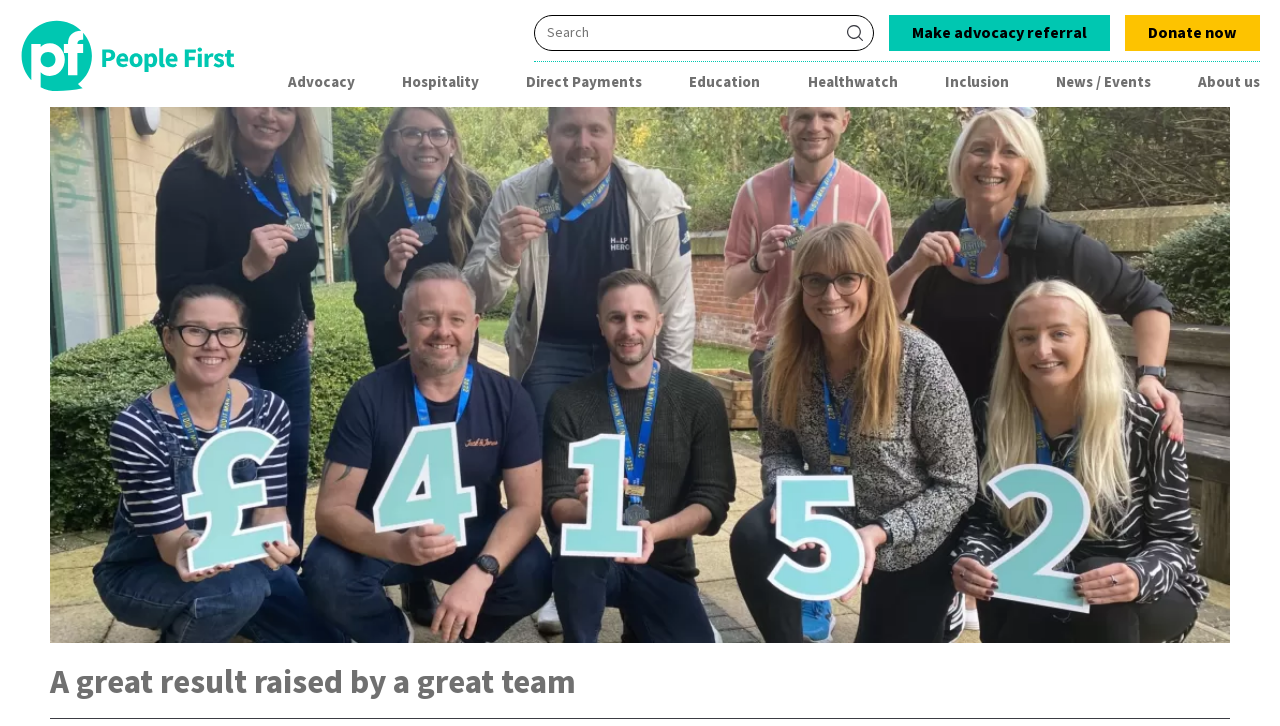Please identify the bounding box coordinates of the clickable element to fulfill the following instruction: "Make an advocacy referral". The coordinates should be four float numbers between 0 and 1, i.e., [left, top, right, bottom].

[0.695, 0.021, 0.867, 0.07]